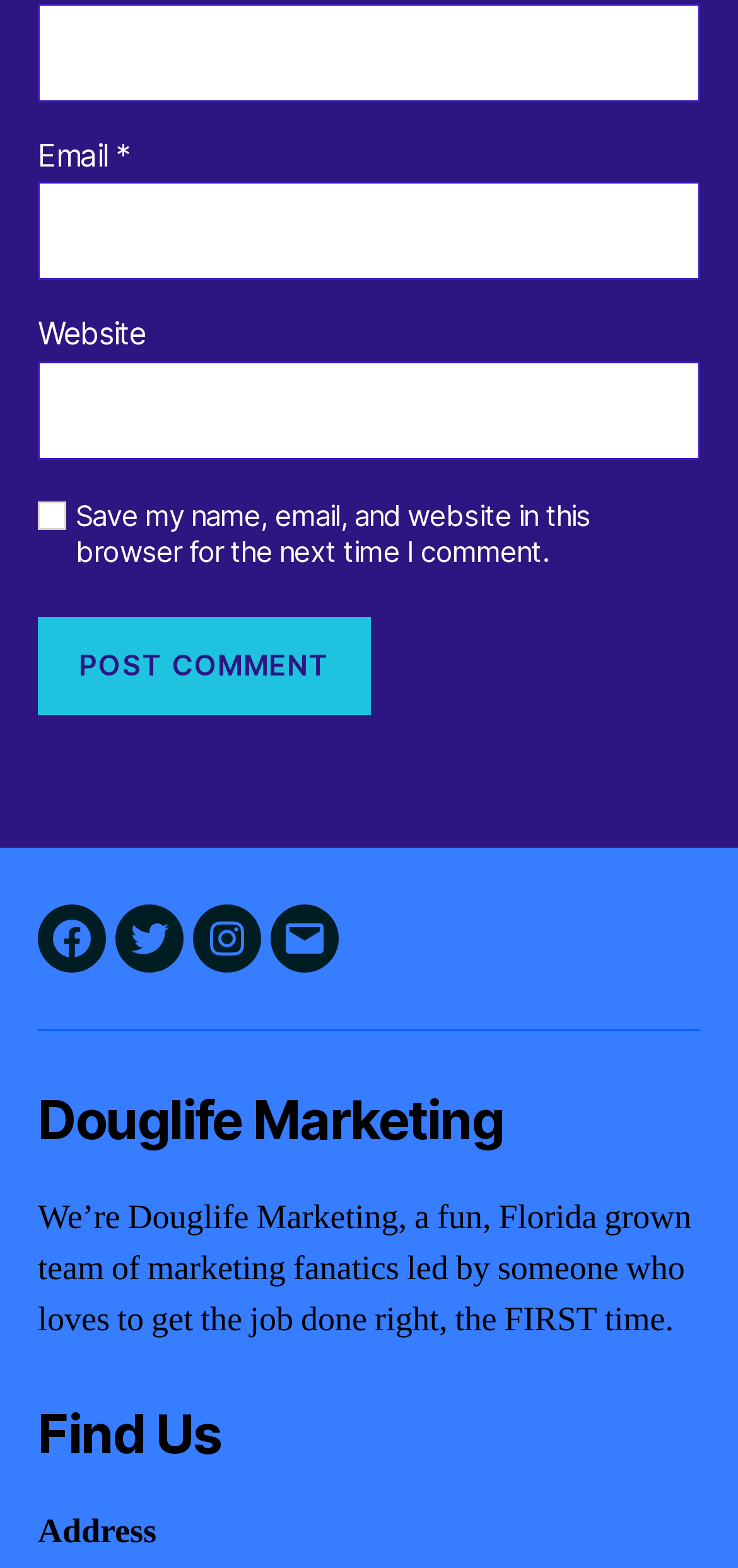Find the bounding box coordinates of the element's region that should be clicked in order to follow the given instruction: "Visit Facebook". The coordinates should consist of four float numbers between 0 and 1, i.e., [left, top, right, bottom].

[0.051, 0.577, 0.144, 0.62]